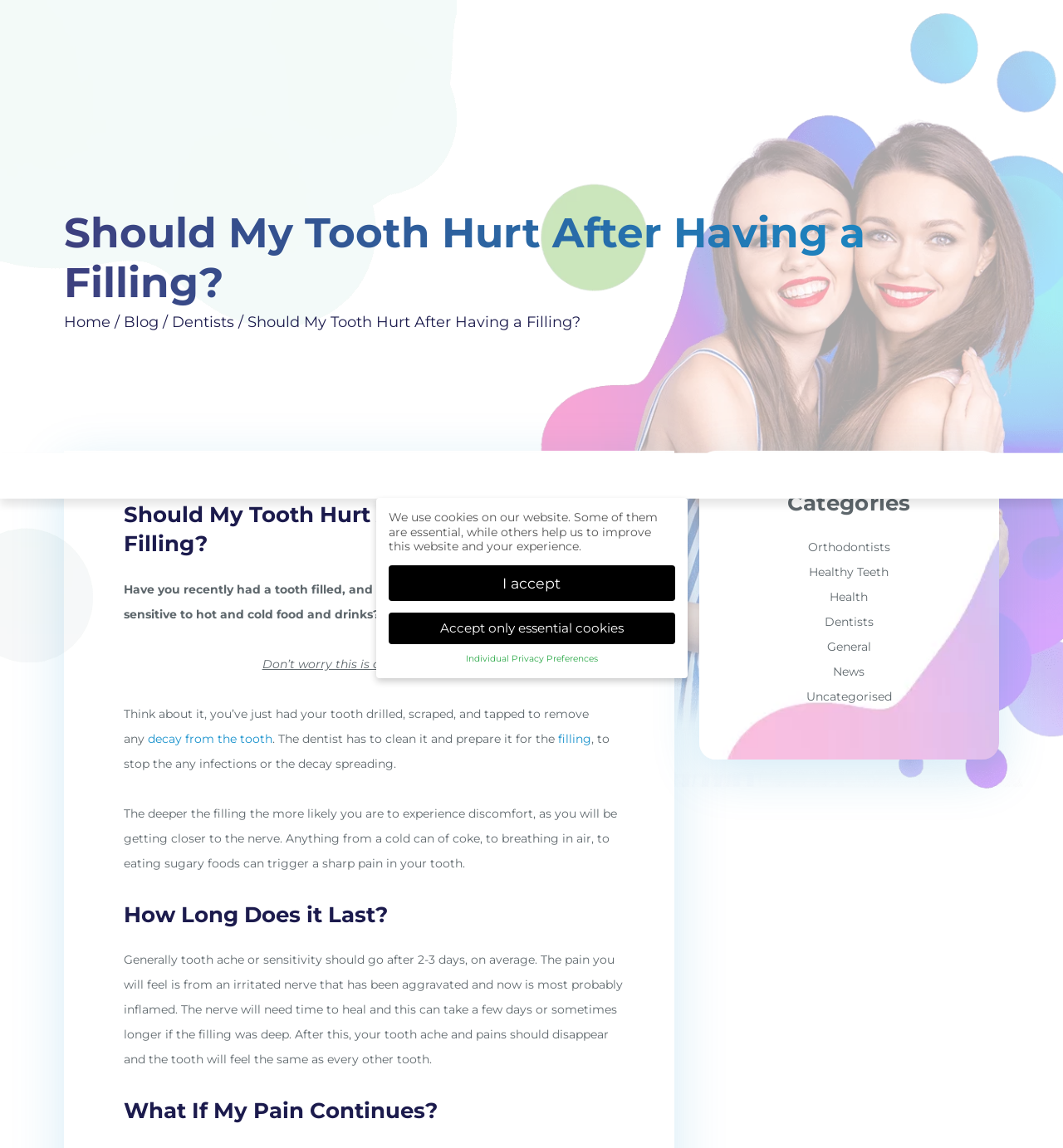Look at the image and give a detailed response to the following question: What is the normal duration of tooth ache or sensitivity after a filling?

According to the webpage, generally tooth ache or sensitivity should go after 2-3 days, on average, as stated in the section 'How Long Does it Last?'.